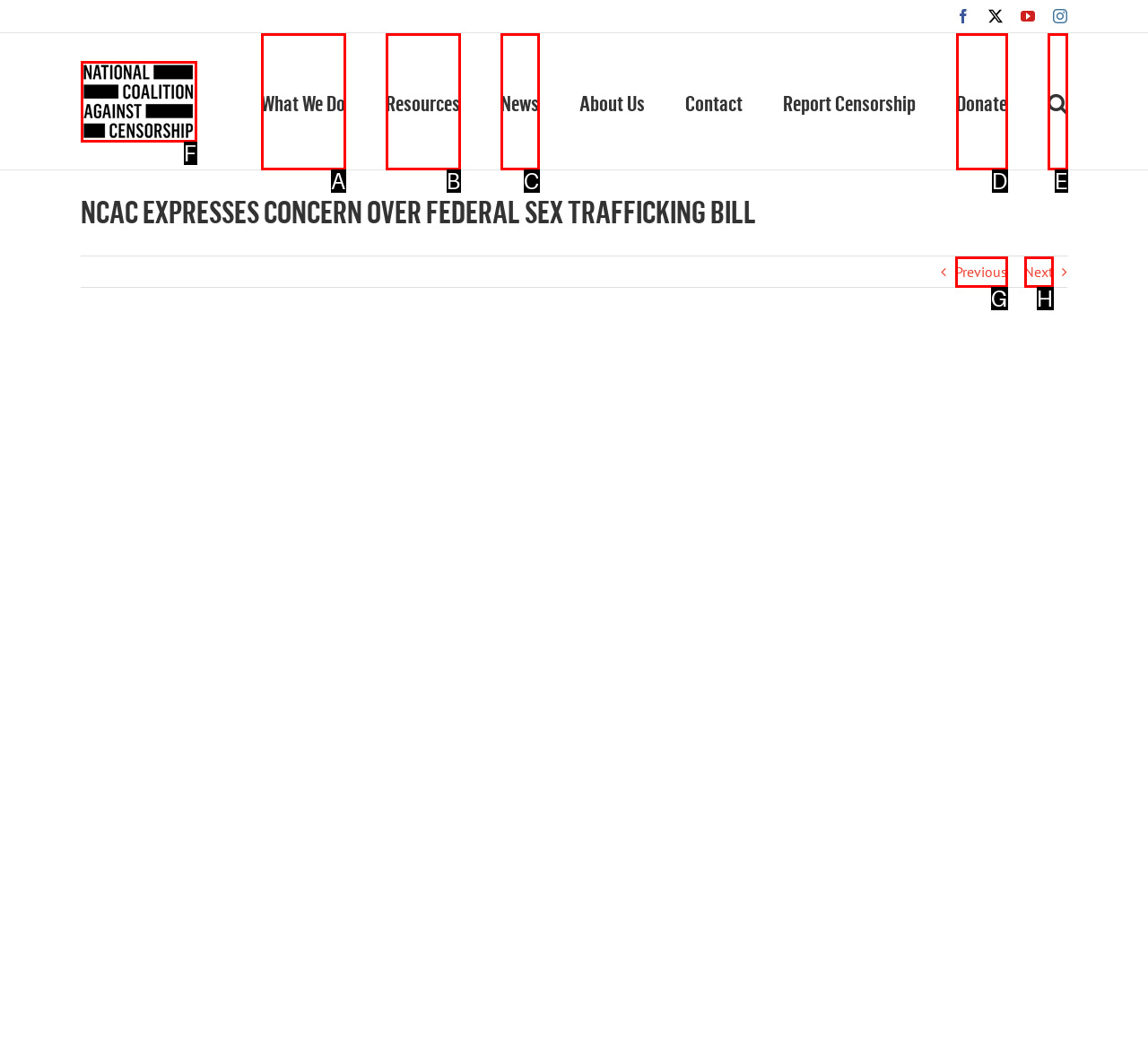Find the HTML element that corresponds to the description: What We Do. Indicate your selection by the letter of the appropriate option.

A